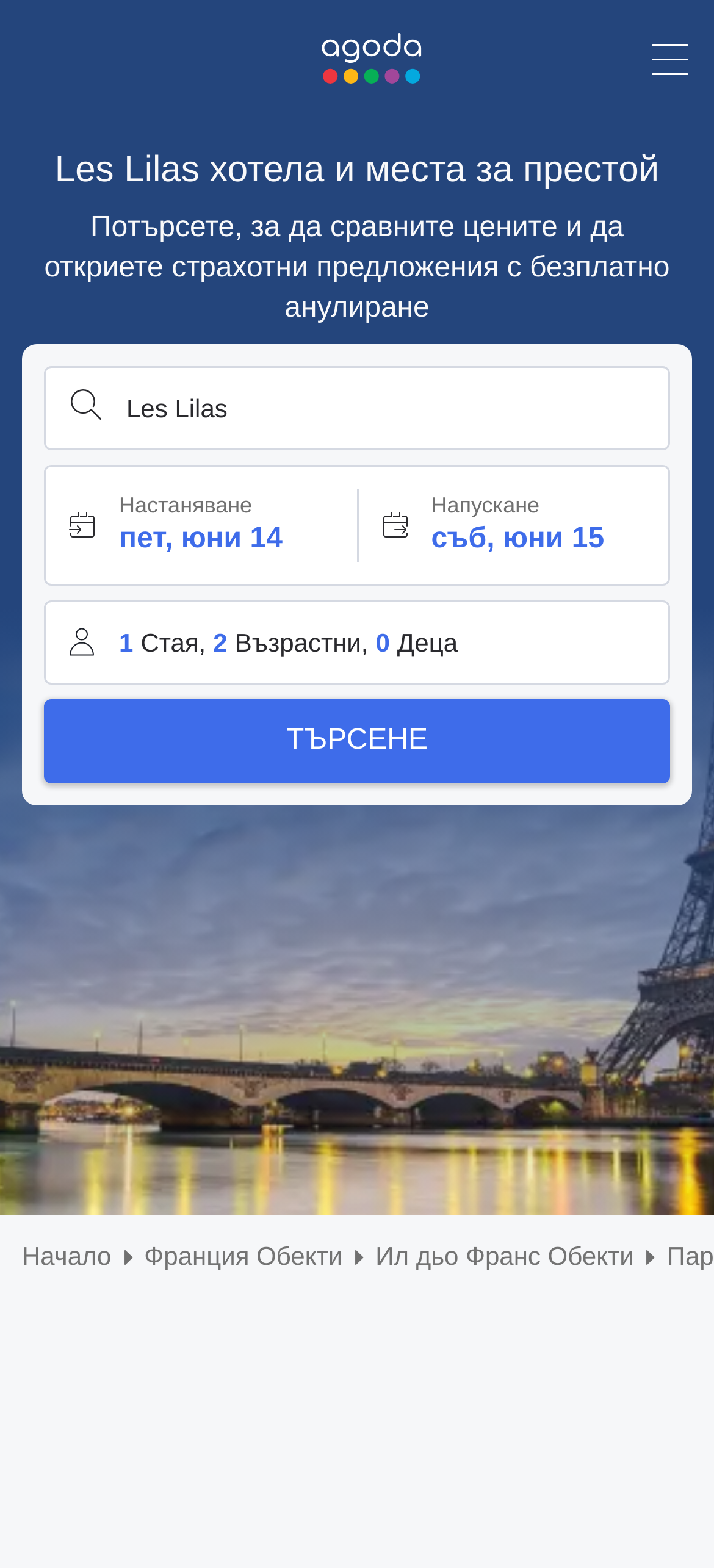Please determine the bounding box coordinates of the clickable area required to carry out the following instruction: "Search for hotels". The coordinates must be four float numbers between 0 and 1, represented as [left, top, right, bottom].

[0.062, 0.446, 0.938, 0.5]